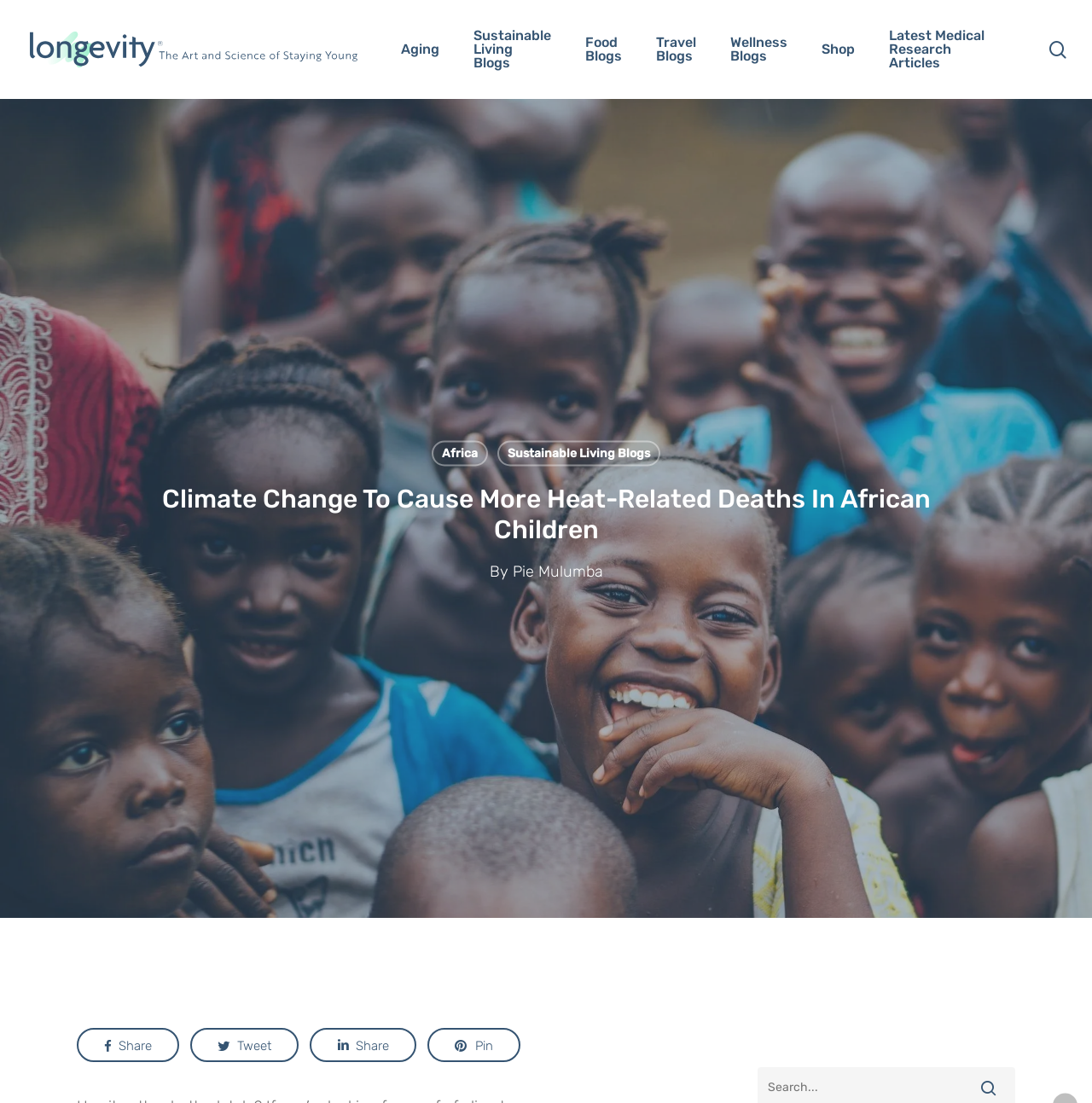Pinpoint the bounding box coordinates of the clickable element to carry out the following instruction: "Search for a topic."

[0.07, 0.143, 0.93, 0.202]